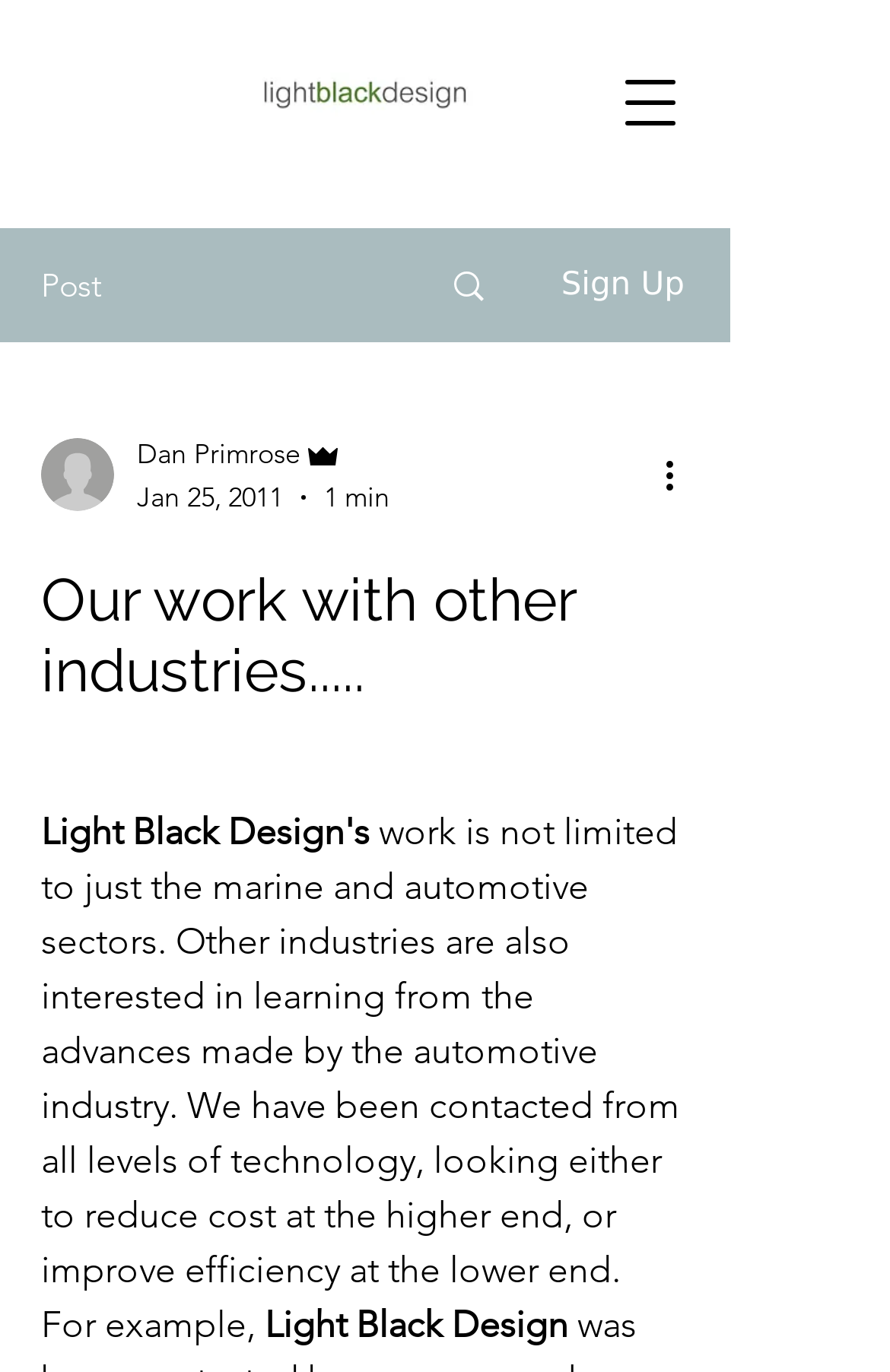Describe every aspect of the webpage in a detailed manner.

The webpage appears to be a blog or article page from Light Black Design, a company that works with various industries. At the top left corner, there is a logo of Light Black Design, an image of "LBD logo 2019.jpg". Next to the logo, there is a navigation menu button labeled "Open navigation menu". 

On the top right corner, there are three elements: a "Post" button, a link with an image, and a "Sign Up" button. The link has an image, but its description is not provided. 

Below these top elements, there is a section that appears to be a blog post or article. It starts with a writer's picture on the left, accompanied by the writer's name "Dan Primrose" and their role "Admin". The post is dated "Jan 25, 2011" and has a reading time of "1 min". There is also a "More actions" button on the right side of this section.

The main content of the post is divided into two paragraphs. The first paragraph has a heading "Our work with other industries....." and describes how Light Black Design's work is not limited to the marine and automotive sectors, but other industries are also interested in learning from the advances made by the automotive industry. The second paragraph starts with "For example," and mentions Light Black Design.